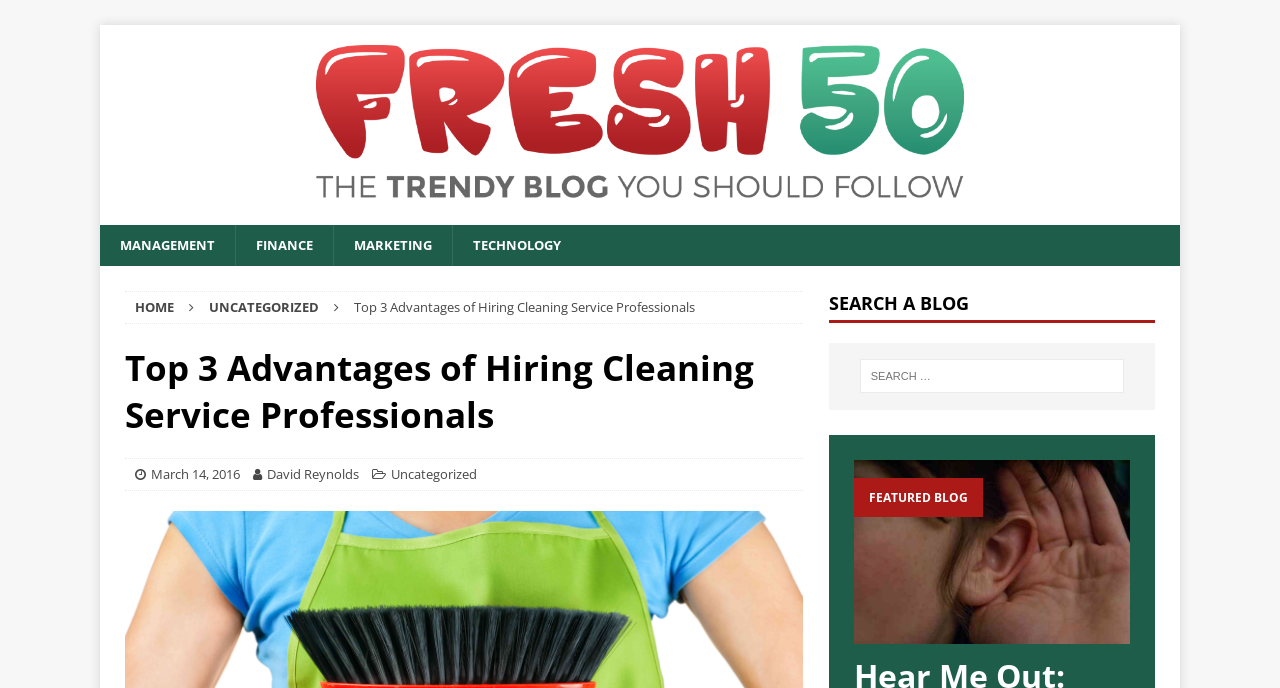Please identify the bounding box coordinates of the region to click in order to complete the given instruction: "search for a blog". The coordinates should be four float numbers between 0 and 1, i.e., [left, top, right, bottom].

[0.647, 0.498, 0.902, 0.595]